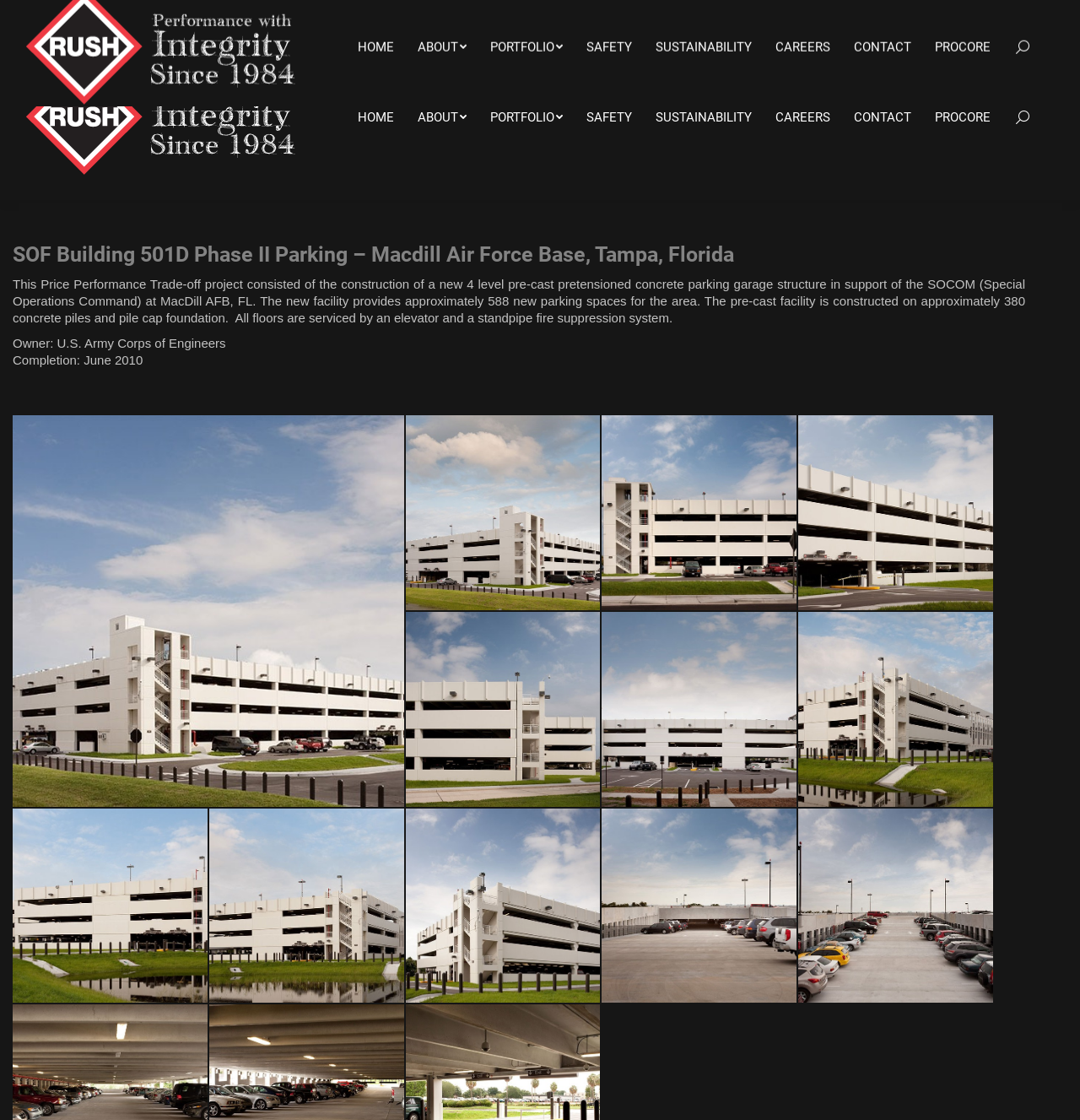Identify the bounding box coordinates for the region to click in order to carry out this instruction: "Go to HOME page". Provide the coordinates using four float numbers between 0 and 1, formatted as [left, top, right, bottom].

[0.331, 0.095, 0.365, 0.115]